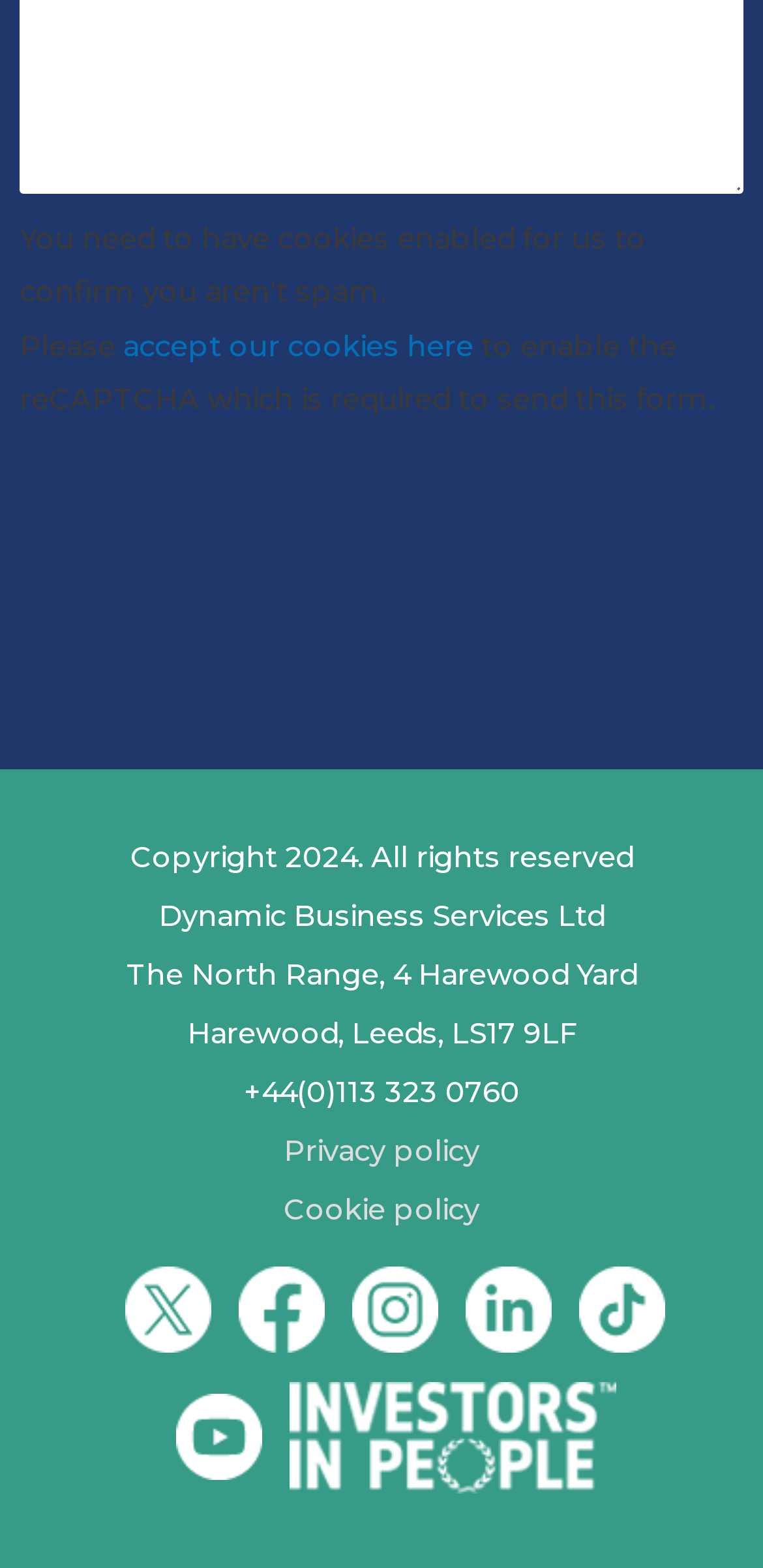Extract the bounding box coordinates for the HTML element that matches this description: "title="Facebook"". The coordinates should be four float numbers between 0 and 1, i.e., [left, top, right, bottom].

[0.313, 0.823, 0.426, 0.845]